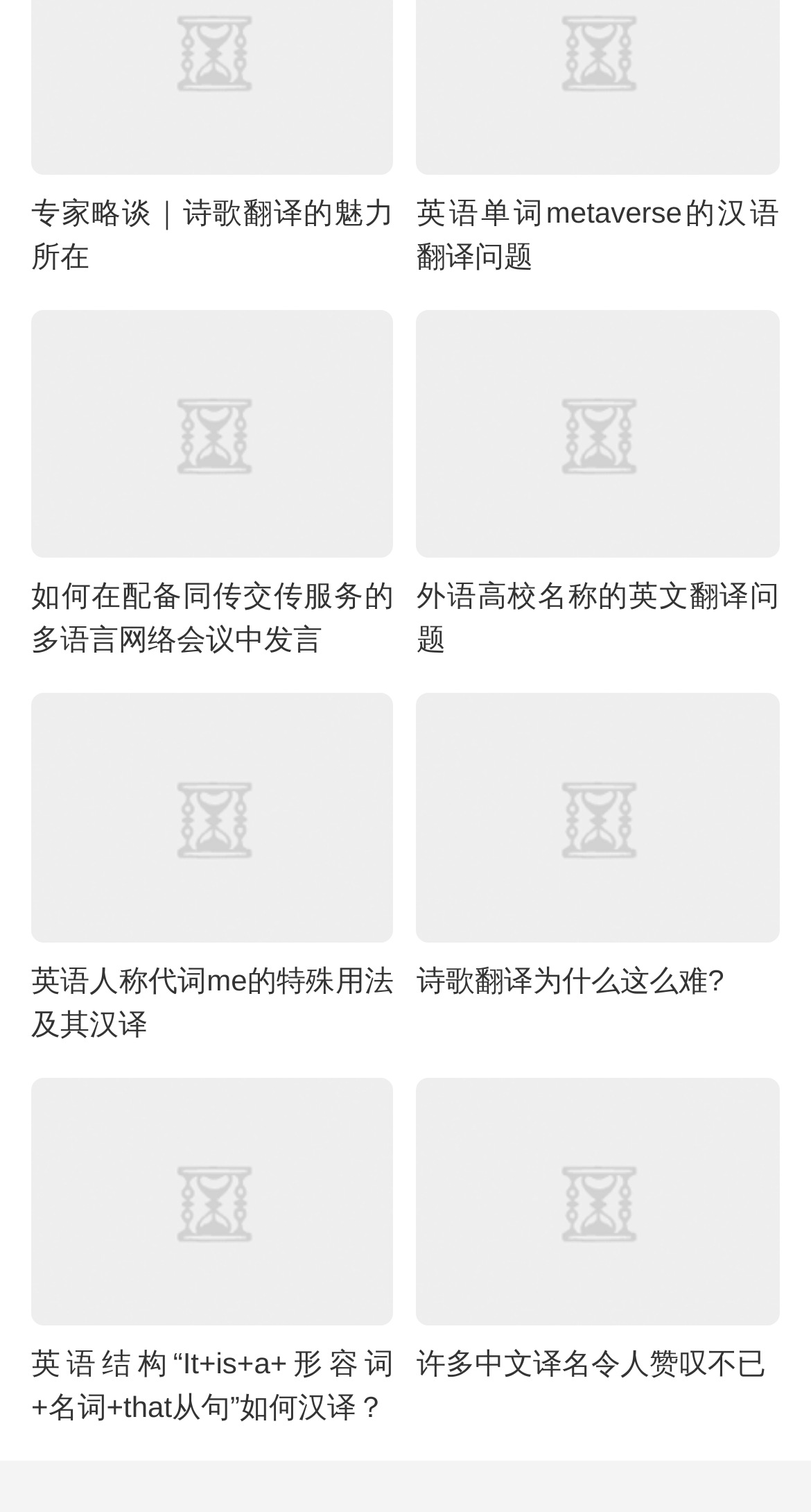Based on the description "parent_node: Email* name="email" placeholder="Email"", find the bounding box of the specified UI element.

None